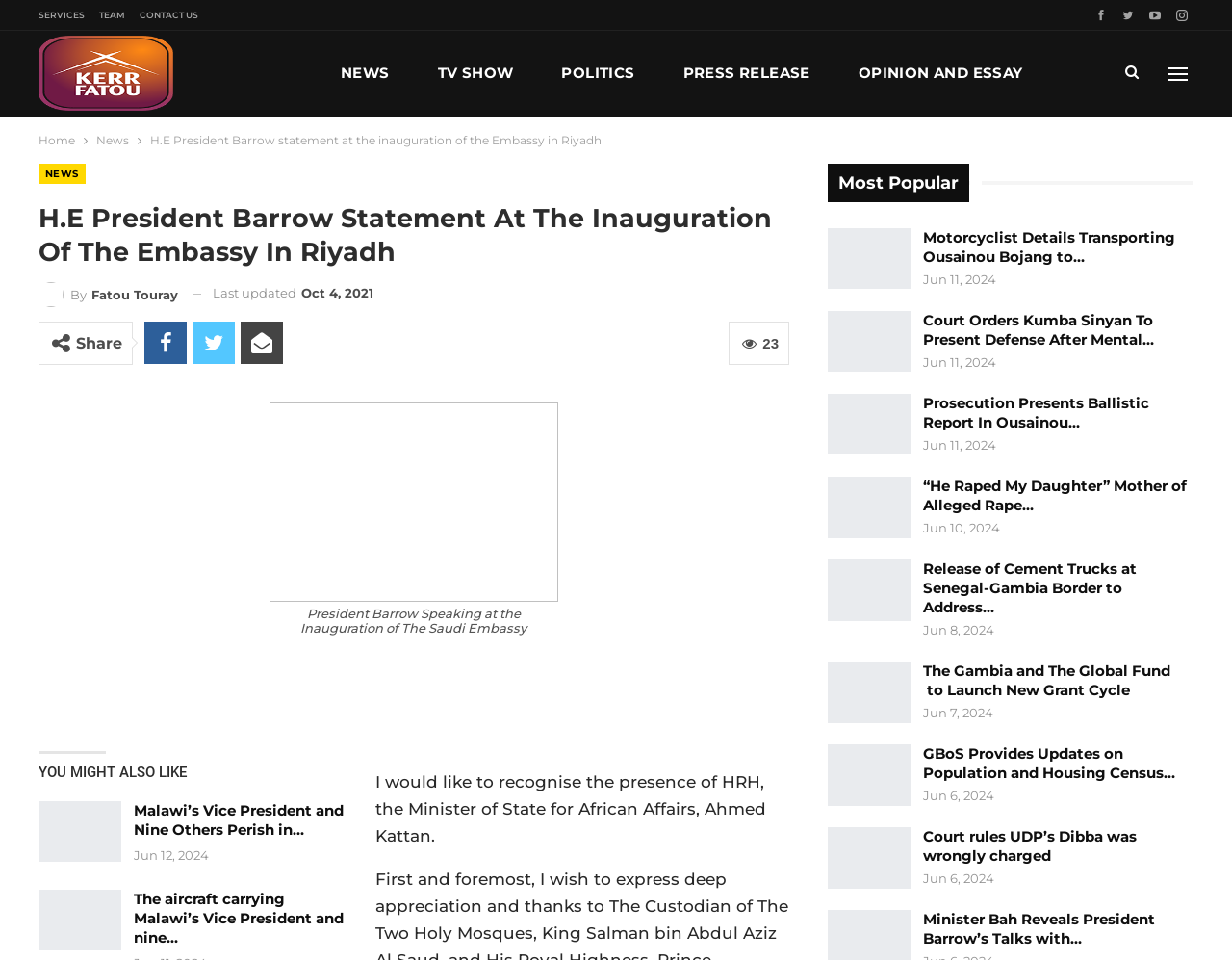Using the element description: "title="1000001235.jpg"", determine the bounding box coordinates. The coordinates should be in the format [left, top, right, bottom], with values between 0 and 1.

None